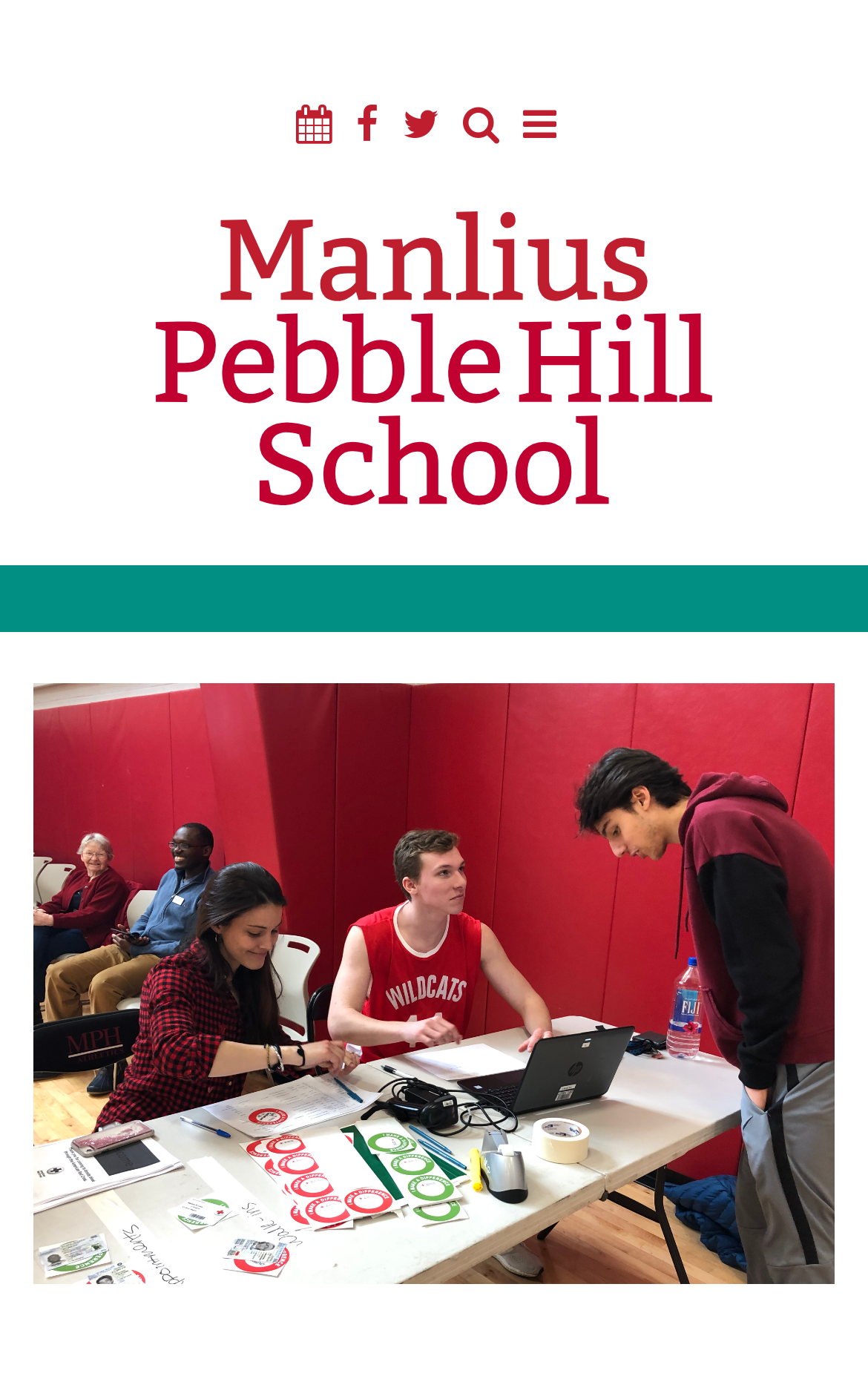Extract the bounding box coordinates for the UI element described by the text: "alt="Manlius Pebble Hill School"". The coordinates should be in the form of [left, top, right, bottom] with values between 0 and 1.

[0.038, 0.154, 0.962, 0.367]